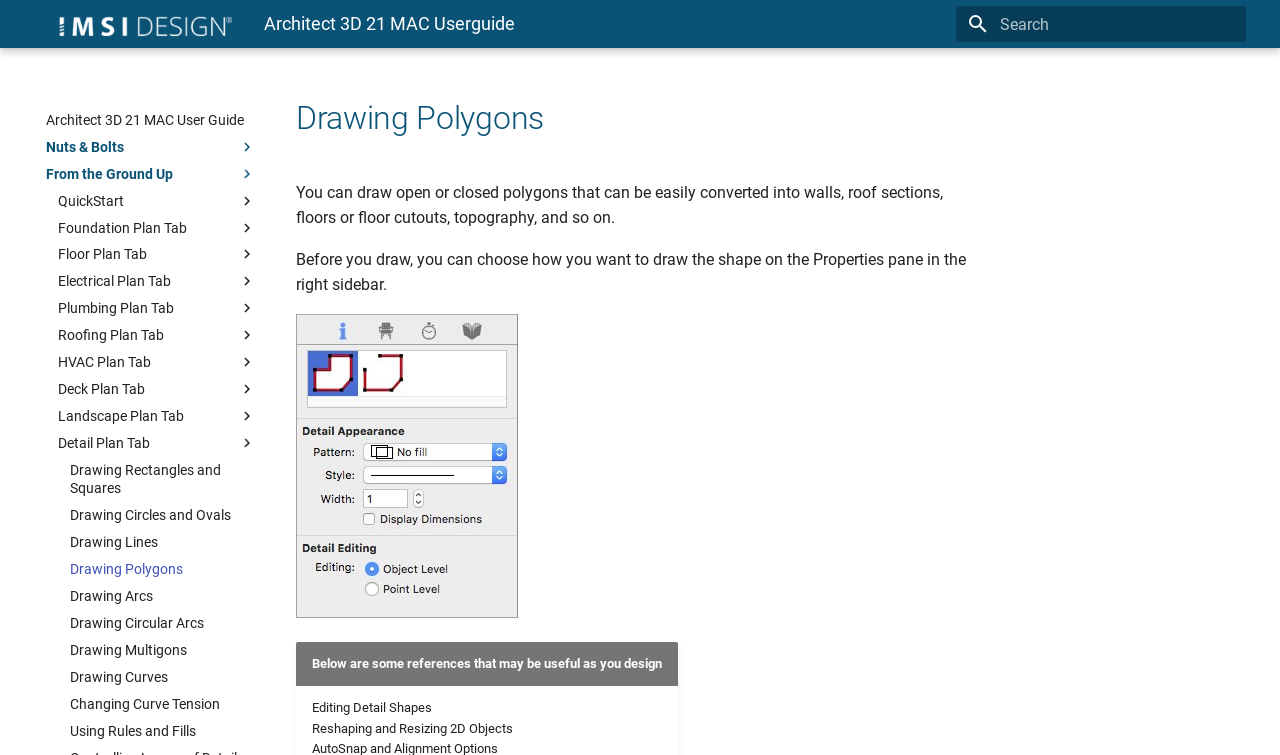Give a one-word or one-phrase response to the question: 
How many plan tabs are available?

12